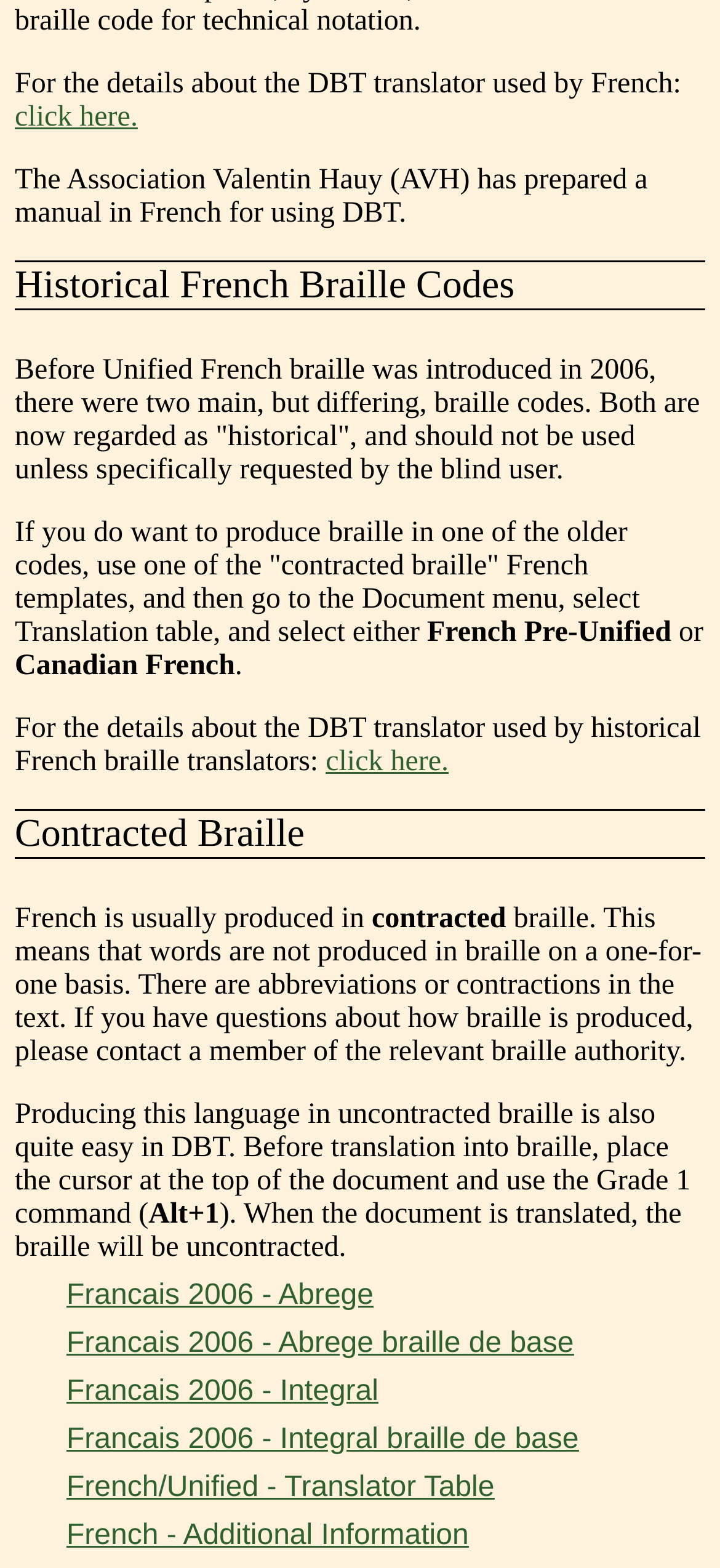Identify the bounding box coordinates of the element to click to follow this instruction: 'Get in touch'. Ensure the coordinates are four float values between 0 and 1, provided as [left, top, right, bottom].

None